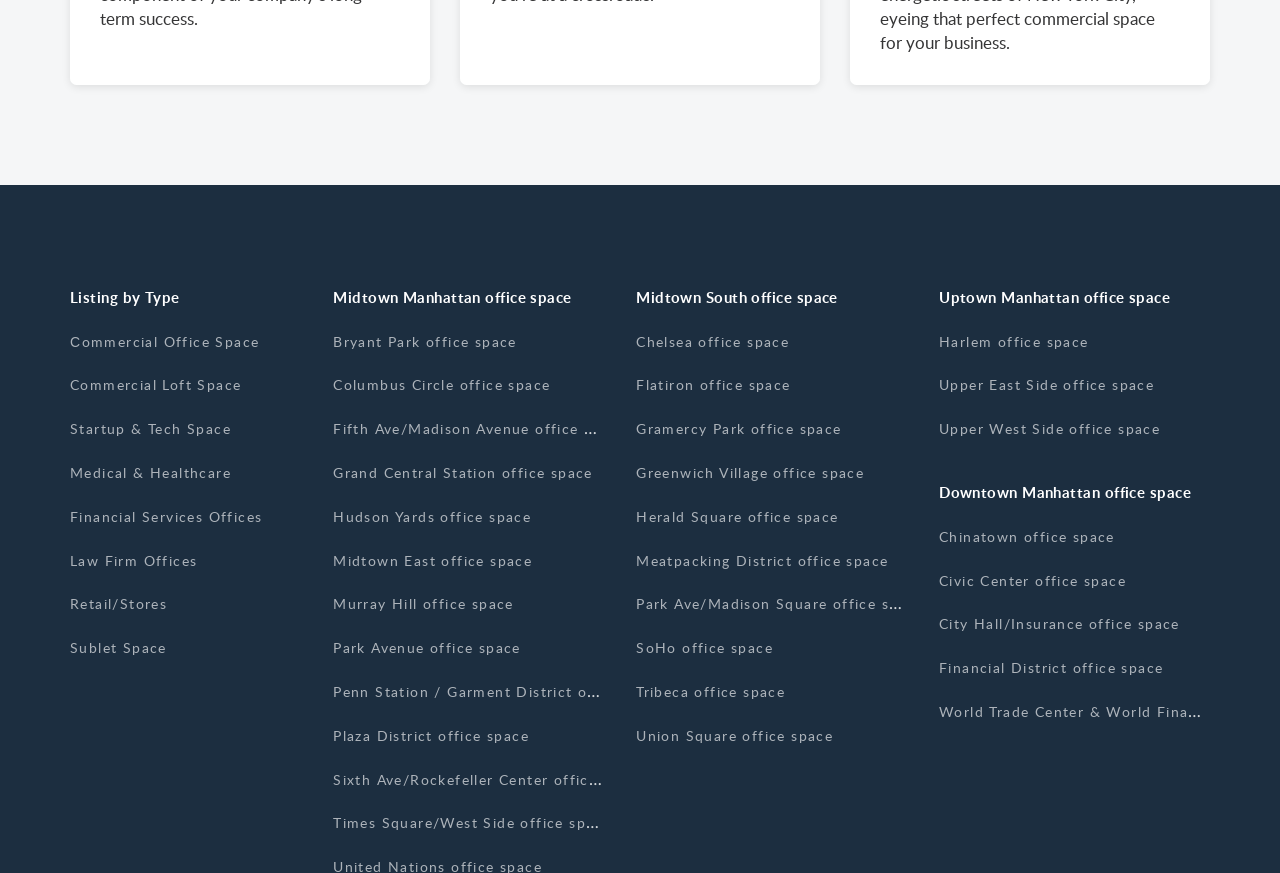Please identify the bounding box coordinates of the area that needs to be clicked to fulfill the following instruction: "Browse commercial office space."

[0.055, 0.38, 0.203, 0.402]